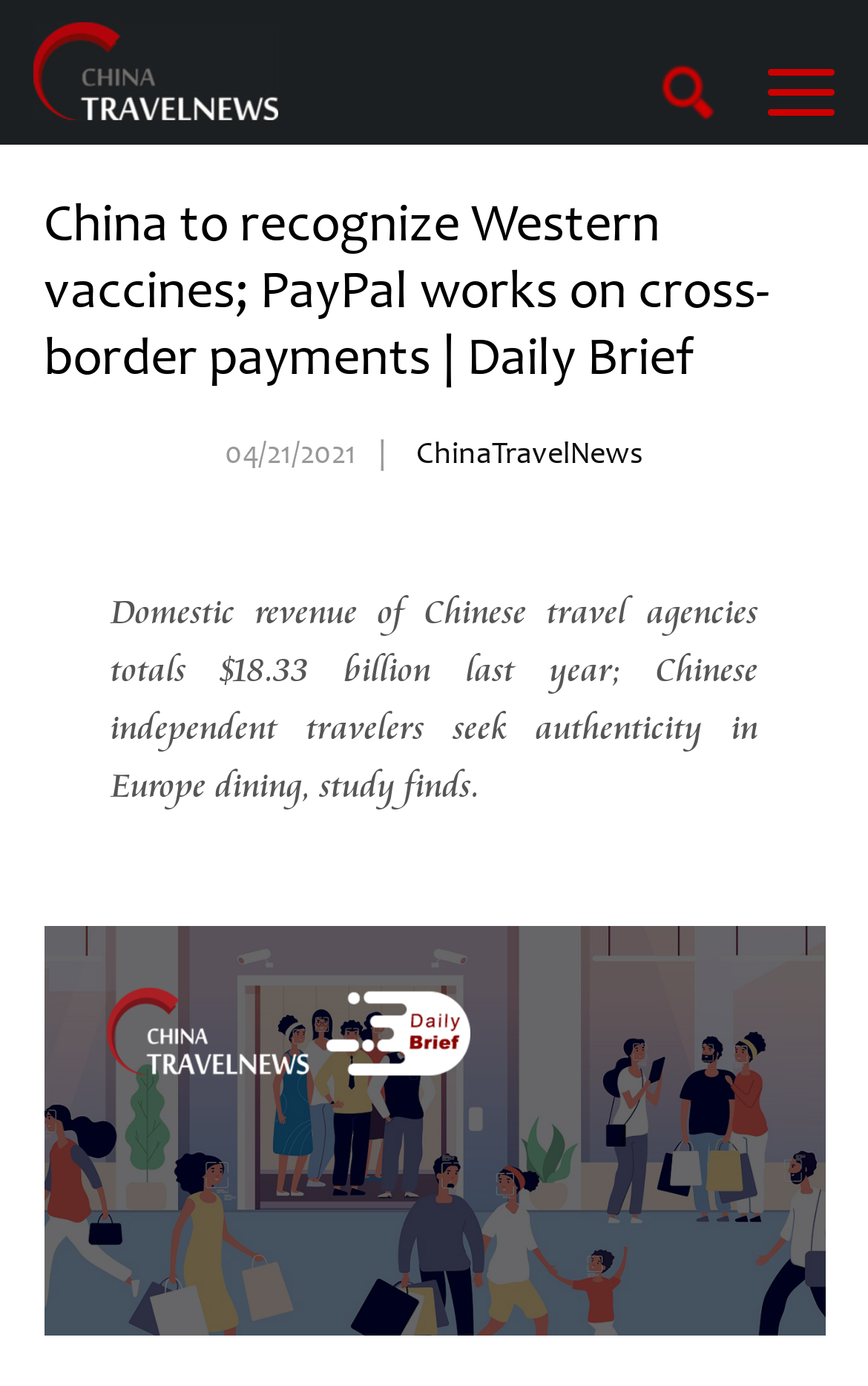Please extract the primary headline from the webpage.

China to recognize Western vaccines; PayPal works on cross-border payments | Daily Brief